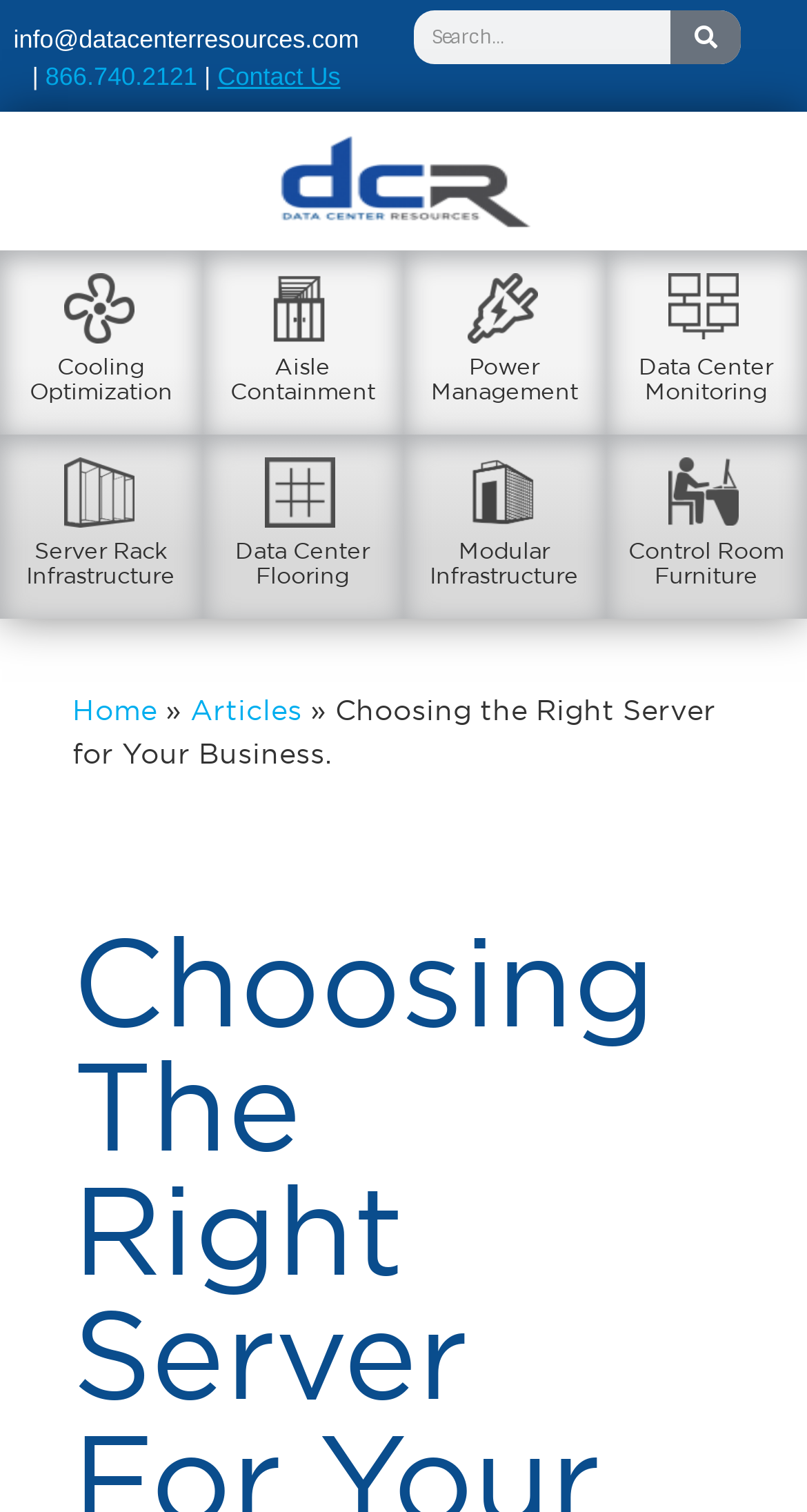Pinpoint the bounding box coordinates of the clickable element needed to complete the instruction: "go to home page". The coordinates should be provided as four float numbers between 0 and 1: [left, top, right, bottom].

[0.09, 0.46, 0.195, 0.481]